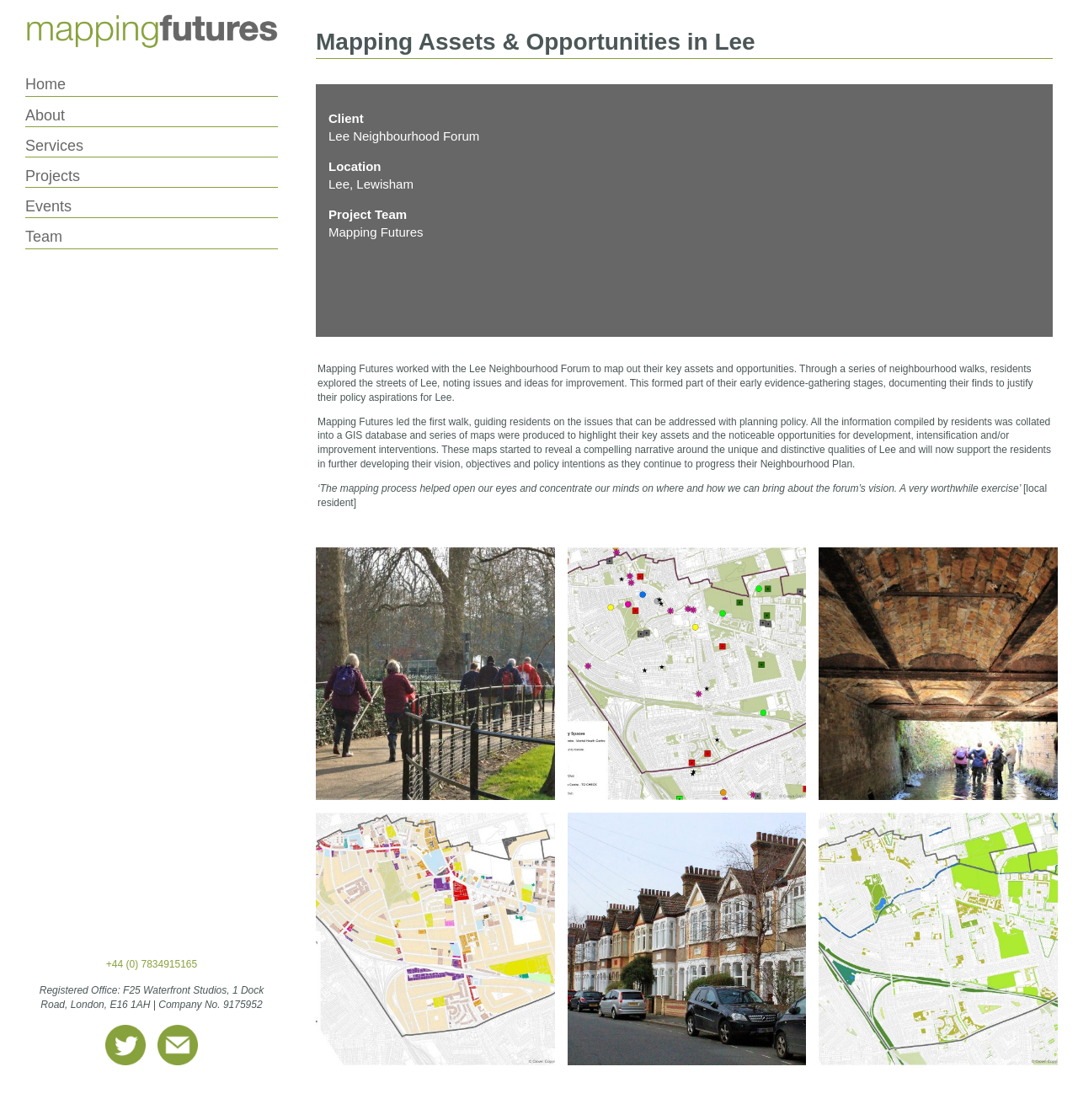What is the phone number mentioned on the webpage?
Please respond to the question thoroughly and include all relevant details.

I found the phone number by looking at the footer section of the webpage, where it is mentioned as a link.